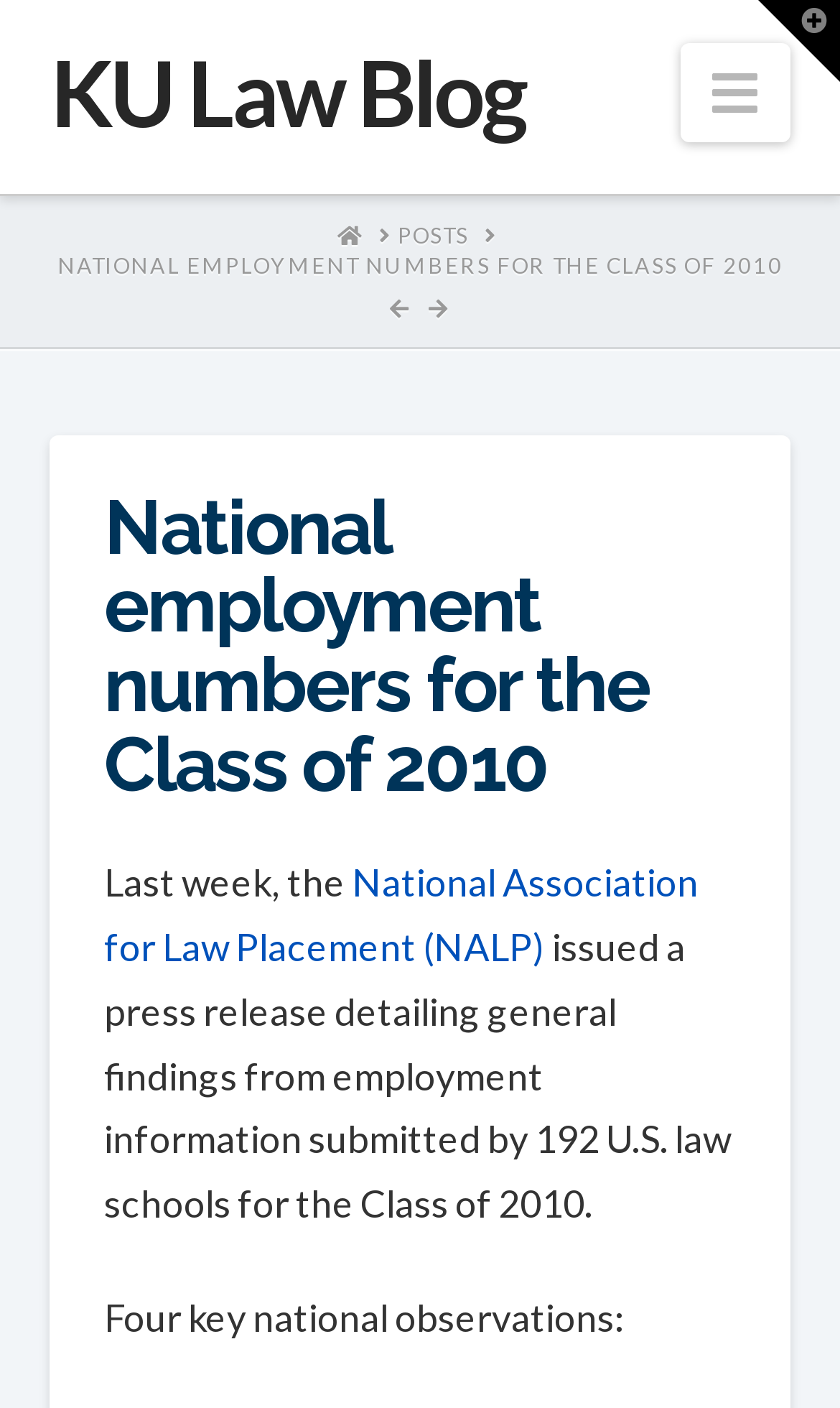How many U.S. law schools submitted employment information?
Using the information from the image, provide a comprehensive answer to the question.

The text on the webpage states that 'employment information submitted by 192 U.S. law schools for the Class of 2010' was used in the press release.